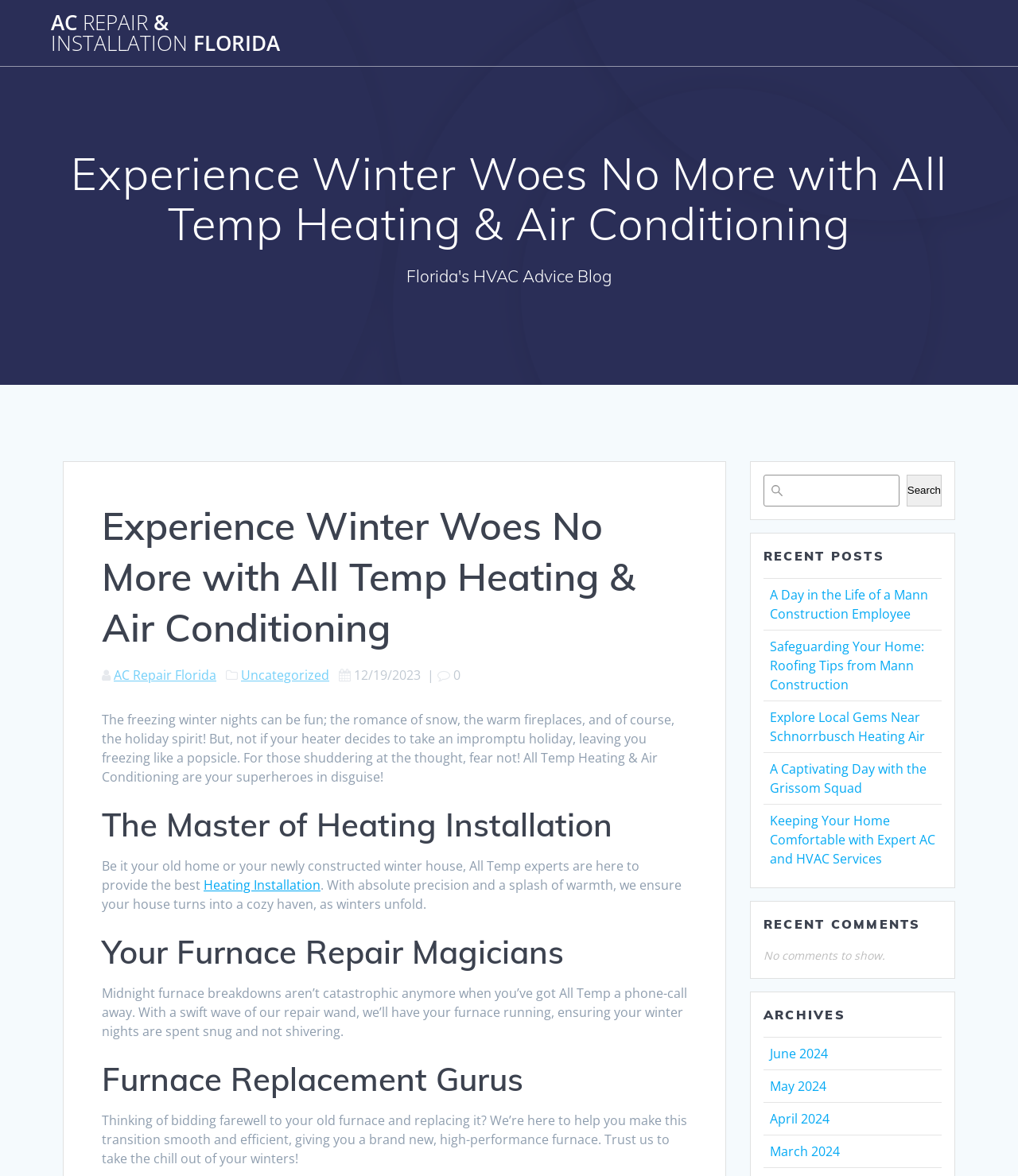Indicate the bounding box coordinates of the element that must be clicked to execute the instruction: "Learn about heating installation". The coordinates should be given as four float numbers between 0 and 1, i.e., [left, top, right, bottom].

[0.2, 0.745, 0.315, 0.76]